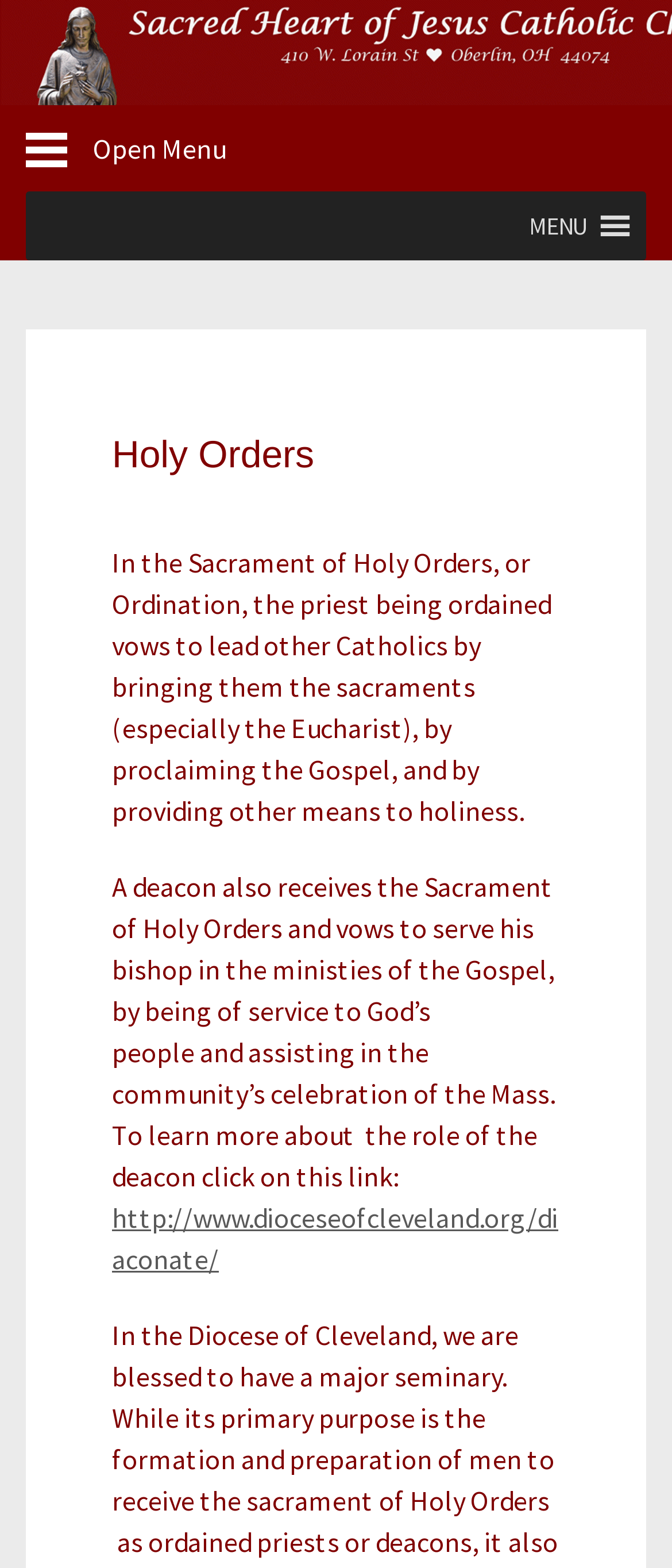What does a deacon vow to do?
Using the image as a reference, deliver a detailed and thorough answer to the question.

According to the webpage, a deacon receives the Sacrament of Holy Orders and vows to serve his bishop in the ministries of the Gospel, by being of service to God’s people and assisting in the community’s celebration of the Mass.